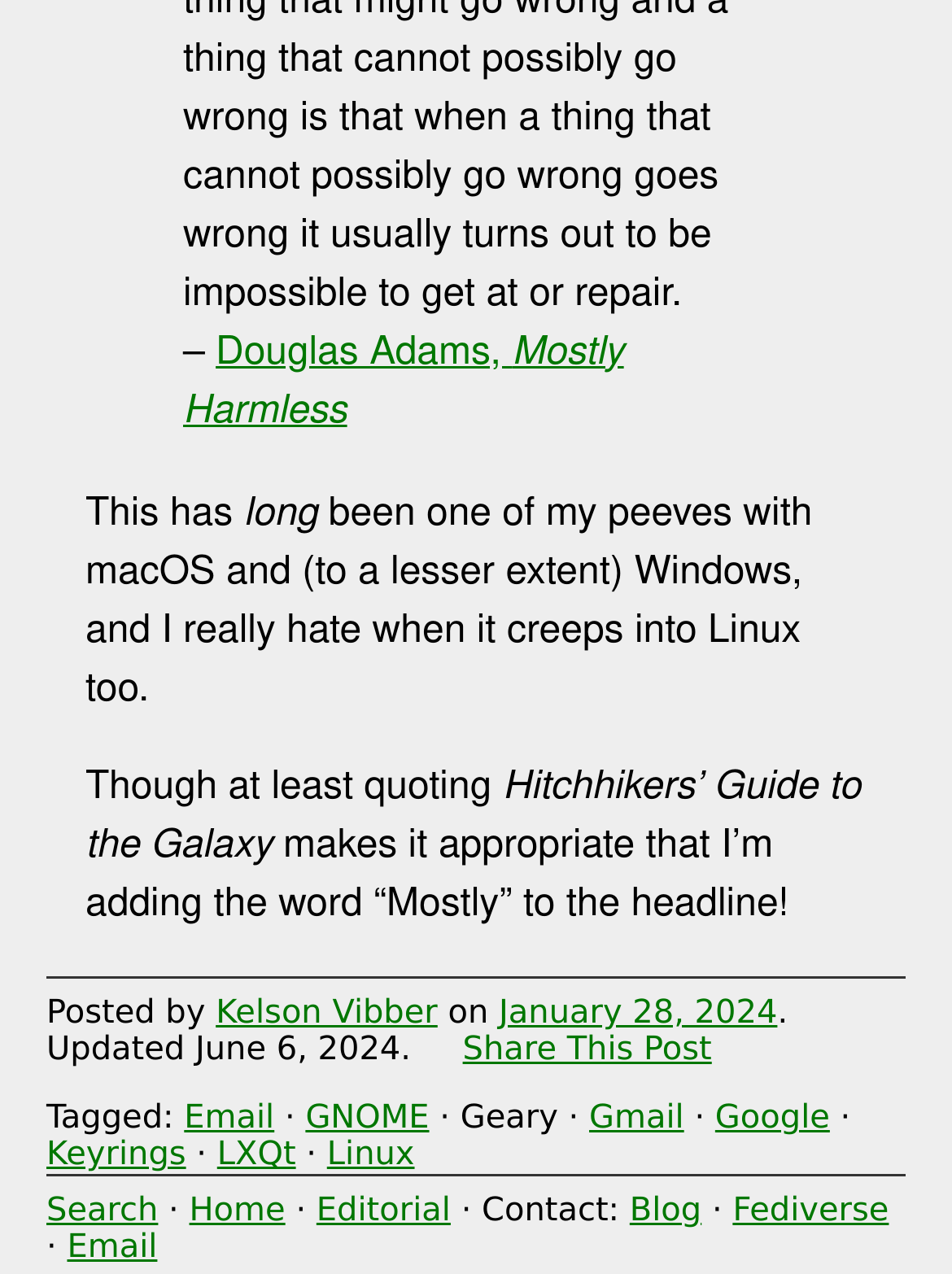What is the last updated date of the post?
Refer to the image and give a detailed answer to the query.

I found the answer by looking at the footer section of the webpage, where it says 'Updated June 6, 2024', so the last updated date of the post is June 6, 2024.